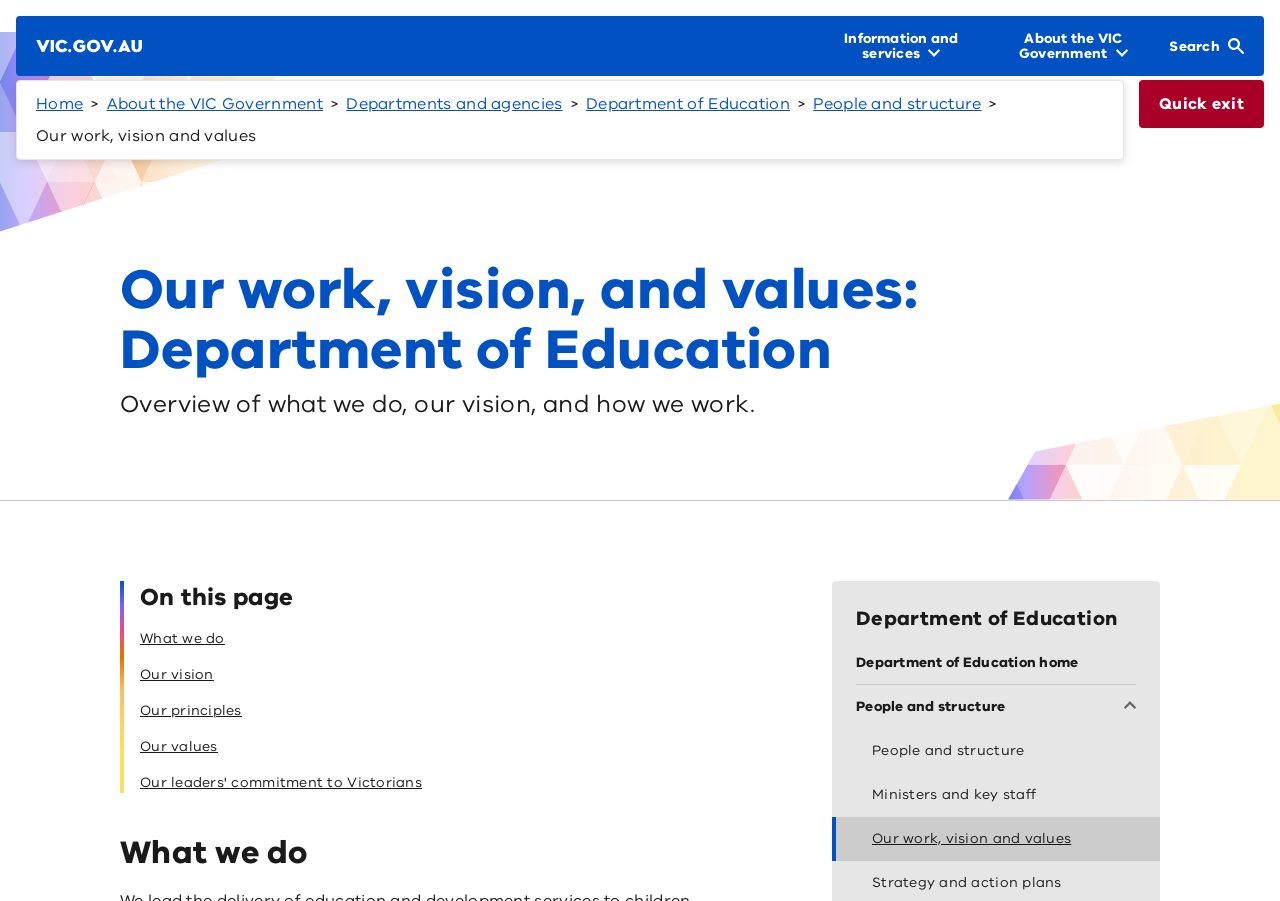Extract the main headline from the webpage and generate its text.

Our work, vision, and values: Department of Education